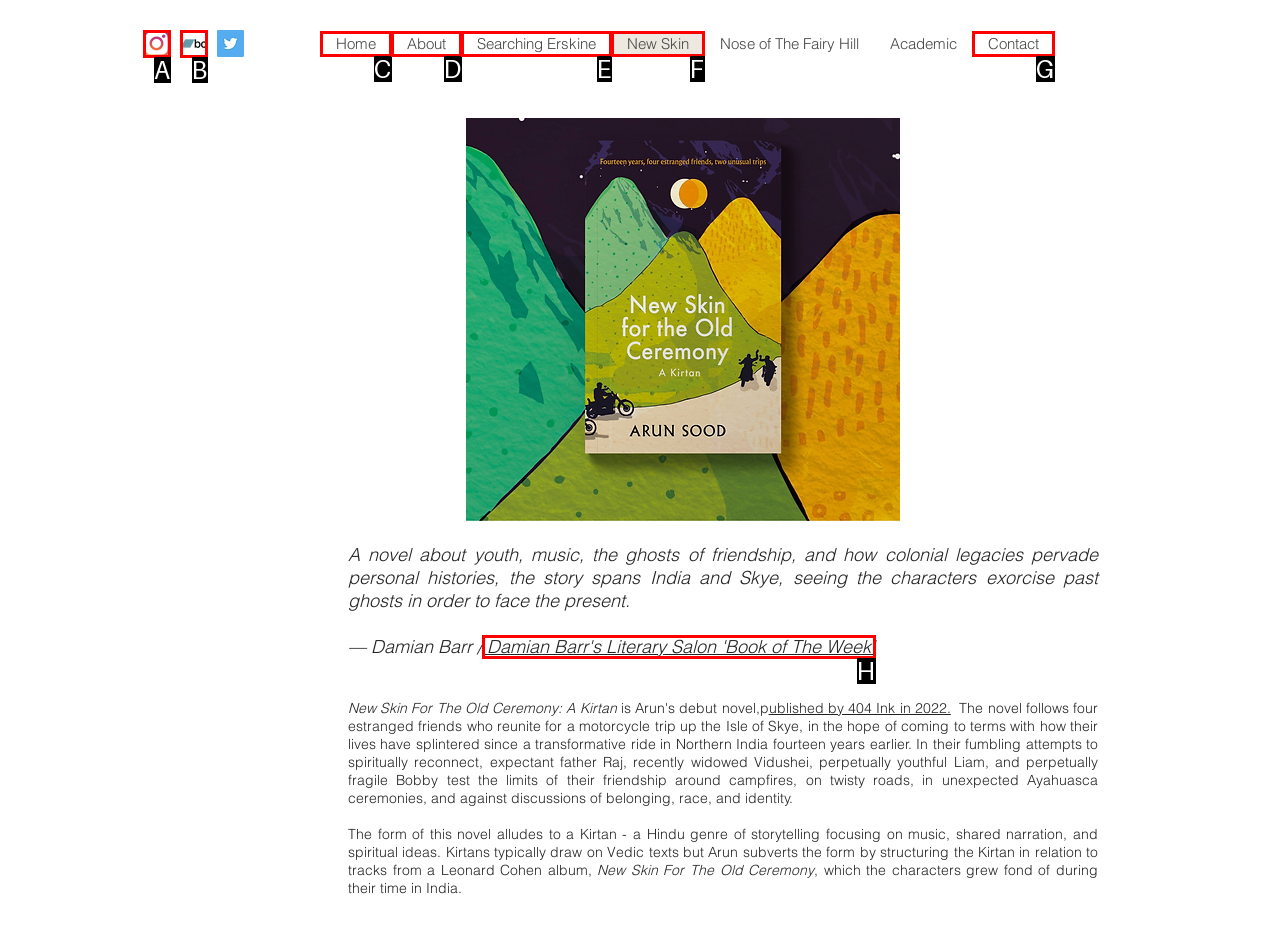Select the letter of the UI element that best matches: New Skin
Answer with the letter of the correct option directly.

F